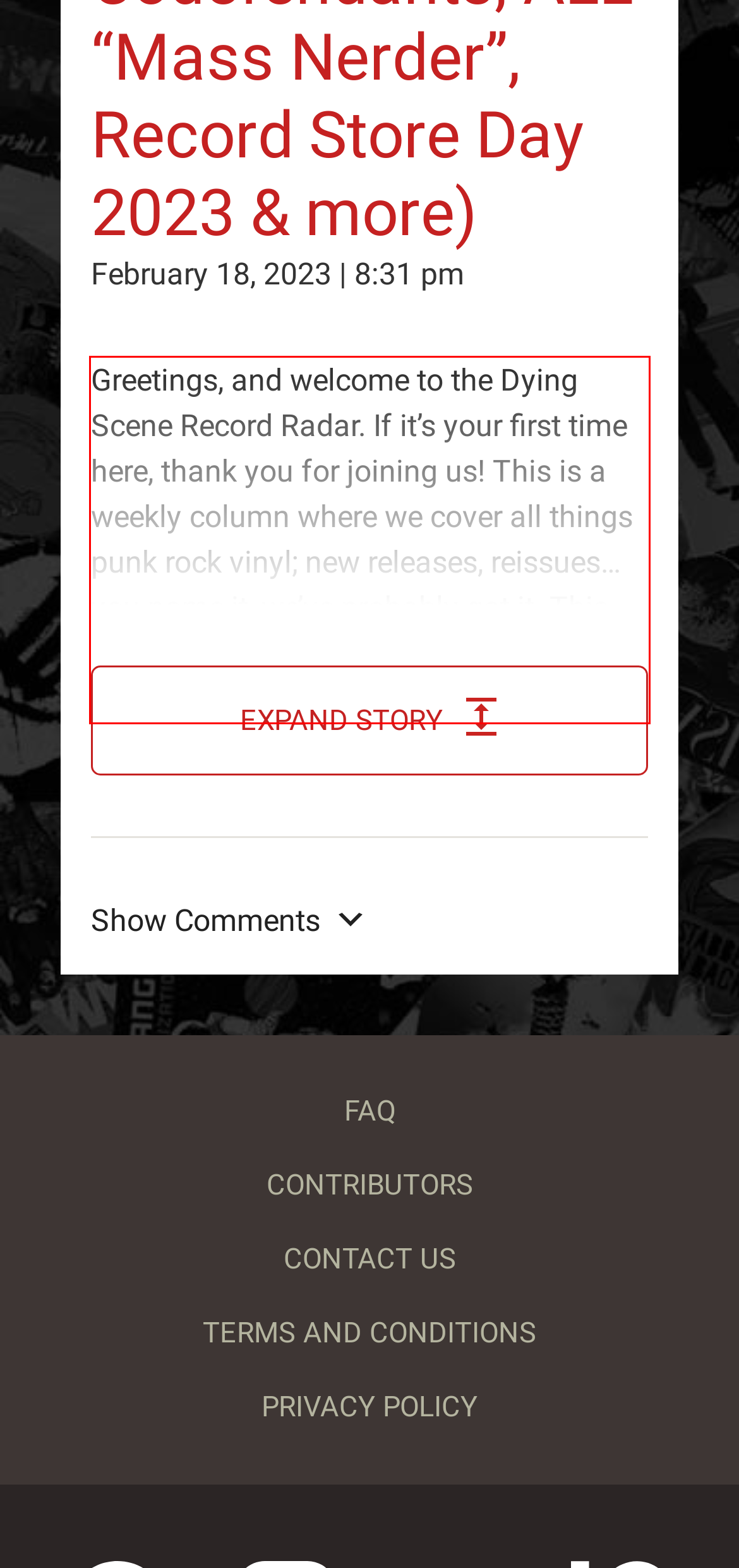You have a screenshot of a webpage with a red bounding box. Use OCR to generate the text contained within this red rectangle.

Greetings, and welcome to the Dying Scene Record Radar. If it’s your first time here, thank you for joining us! This is a weekly column where we cover all things punk rock vinyl; new releases, reissues… you name it, we’ve probably got it. This week’s Record Radar is yuge, one of our biggest yet. Kick […]